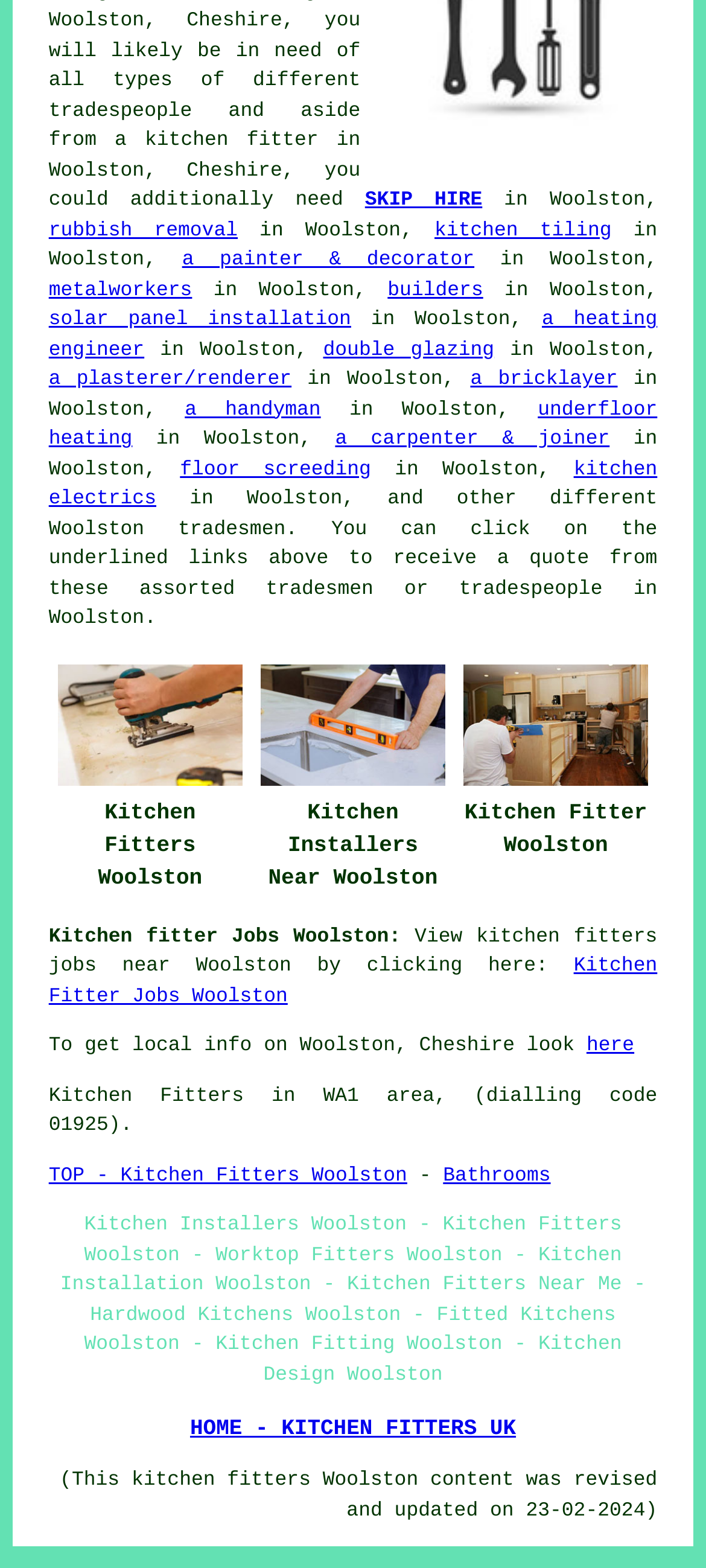Given the element description a heating engineer, identify the bounding box coordinates for the UI element on the webpage screenshot. The format should be (top-left x, top-left y, bottom-right x, bottom-right y), with values between 0 and 1.

[0.069, 0.197, 0.931, 0.23]